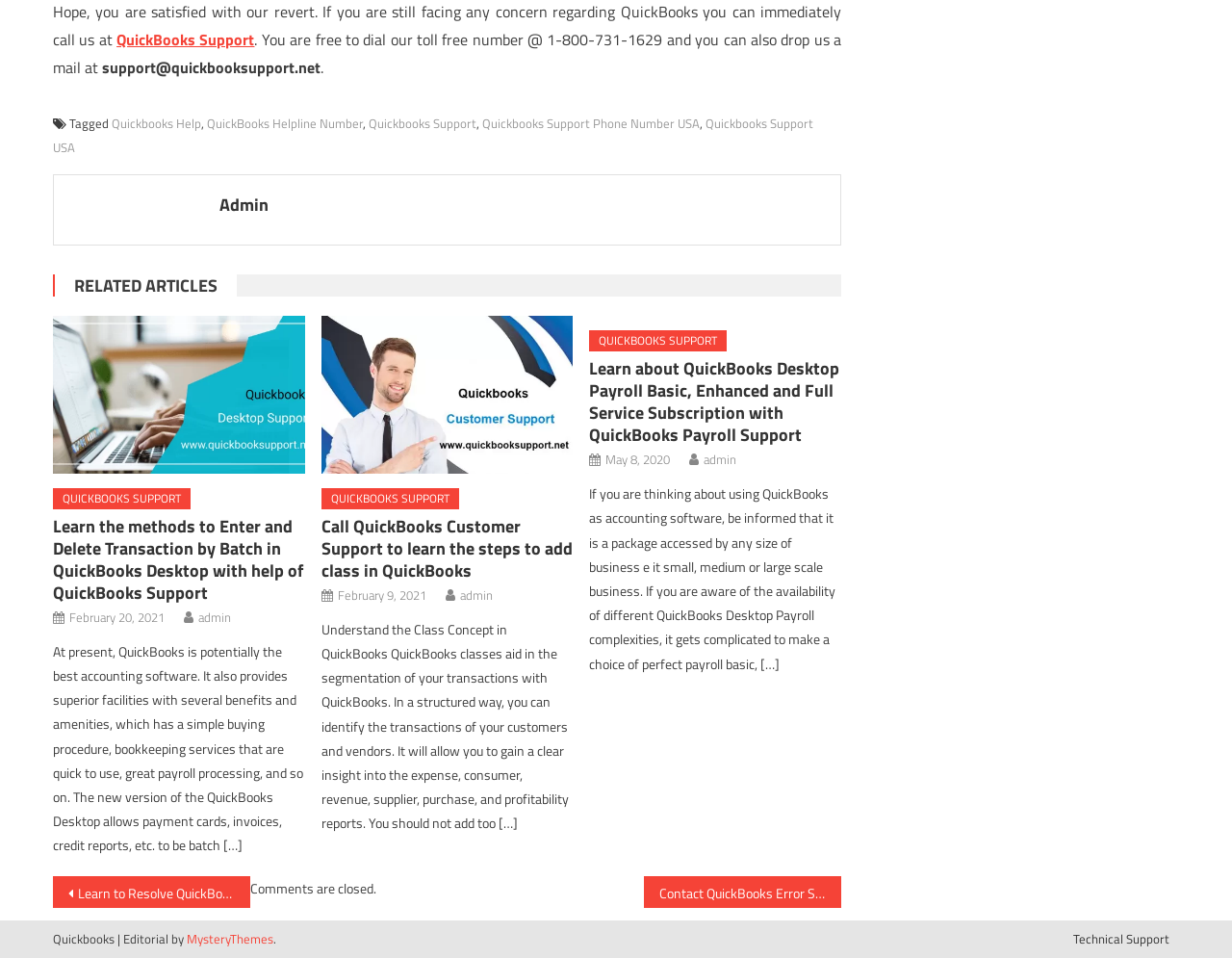What is the phone number to call for QuickBooks support?
Answer the question in a detailed and comprehensive manner.

The phone number can be found in the text 'You are free to dial our toll free number @ 1-800-731-1629 and you can also drop us a mail at' which is located at the top of the webpage.